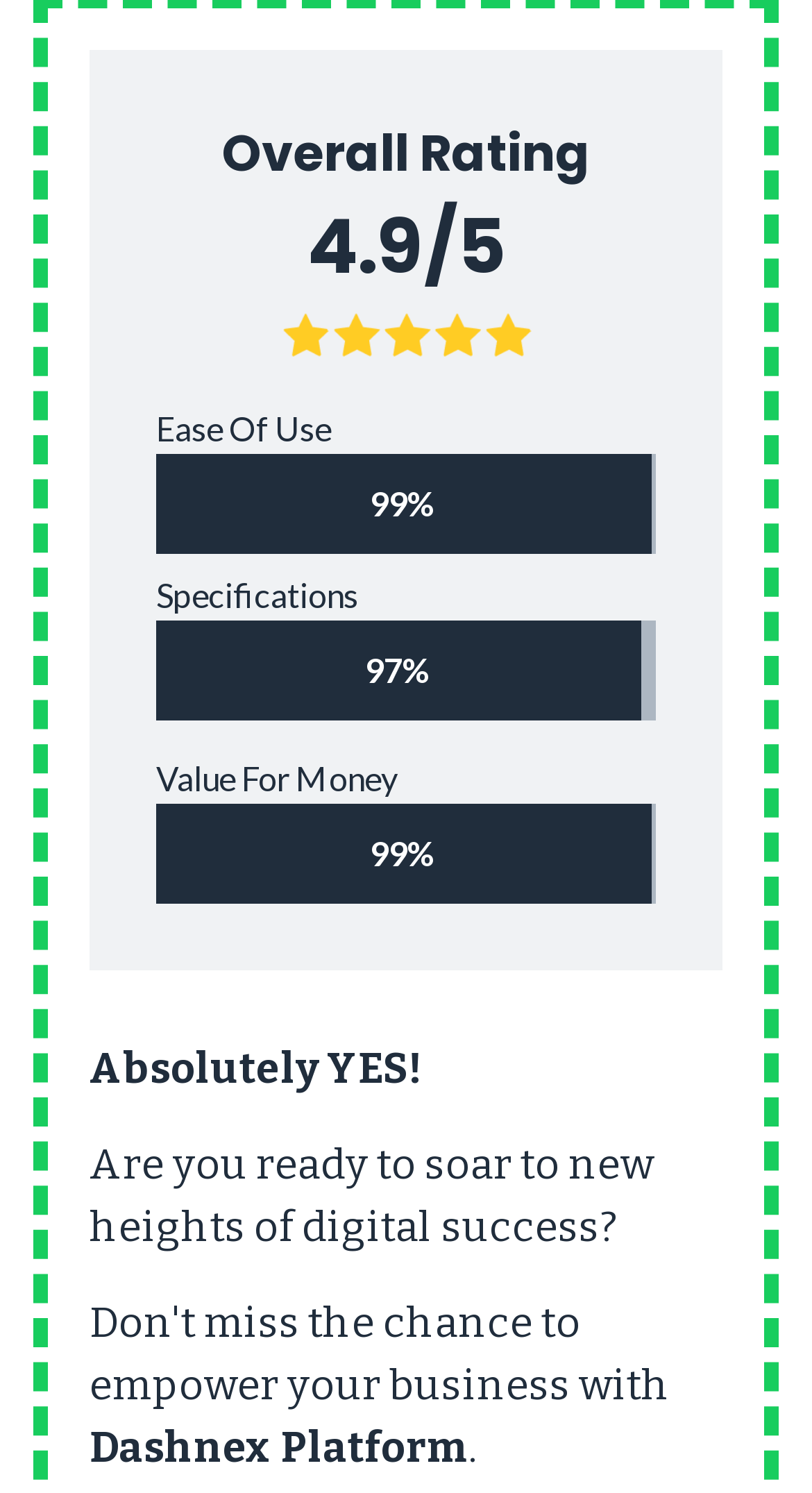Analyze the image and give a detailed response to the question:
What is the overall rating of the platform?

The overall rating of the platform is mentioned in the top section of the webpage, which is 4.9 out of 5.